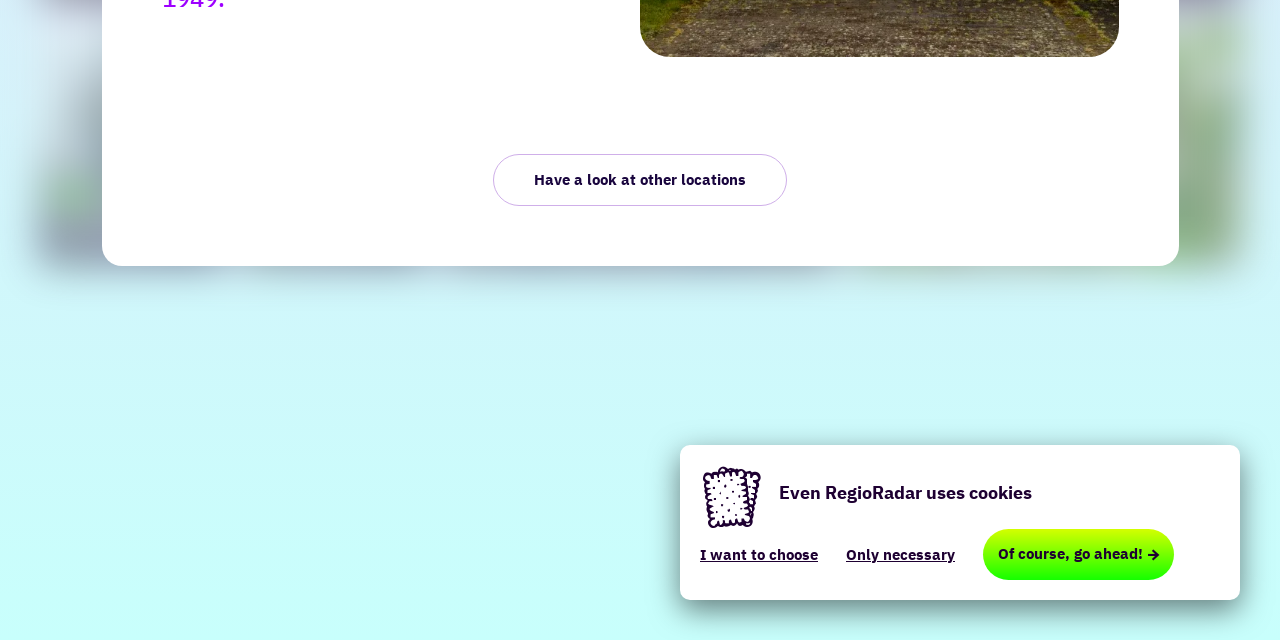Given the following UI element description: "Functional", find the bounding box coordinates in the webpage screenshot.

[0.55, 0.948, 0.608, 0.981]